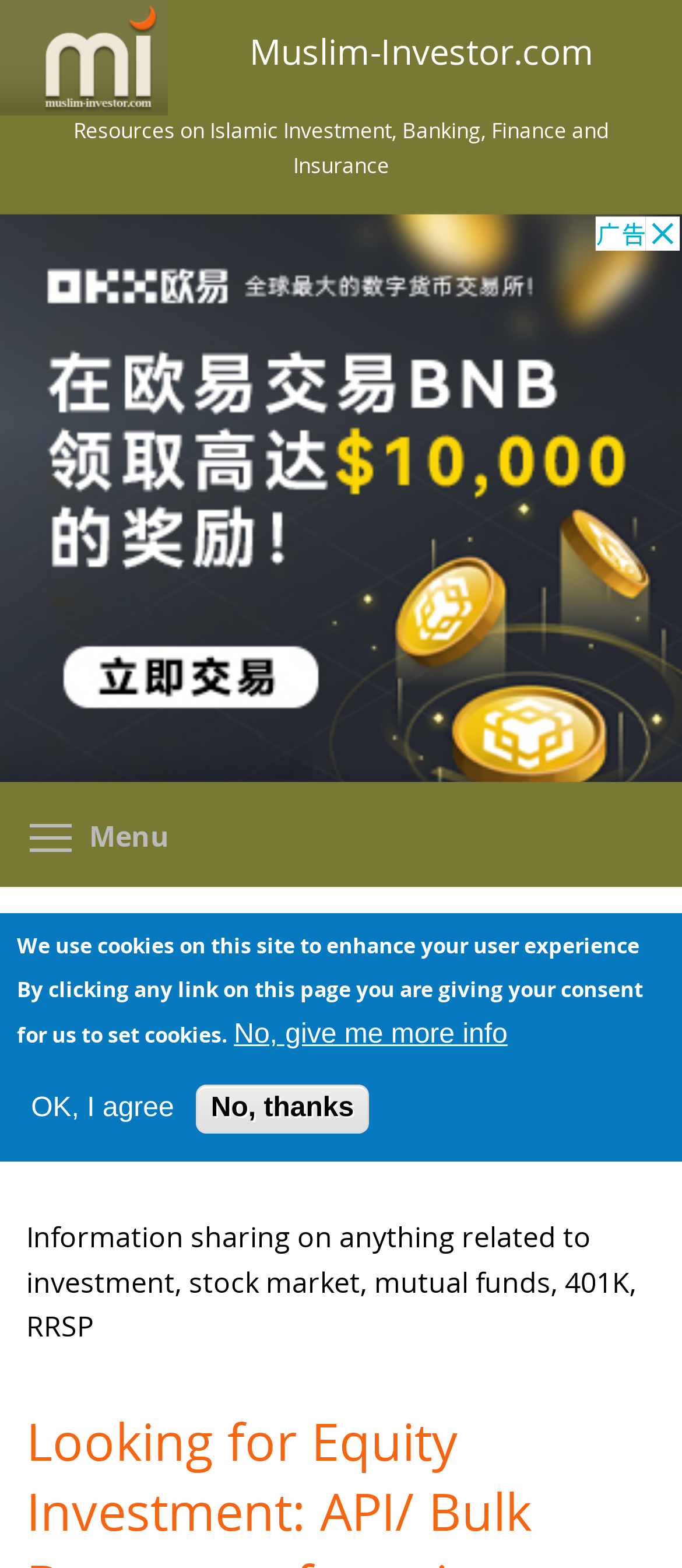Determine the bounding box coordinates for the UI element described. Format the coordinates as (top-left x, top-left y, bottom-right x, bottom-right y) and ensure all values are between 0 and 1. Element description: protection declaration

None